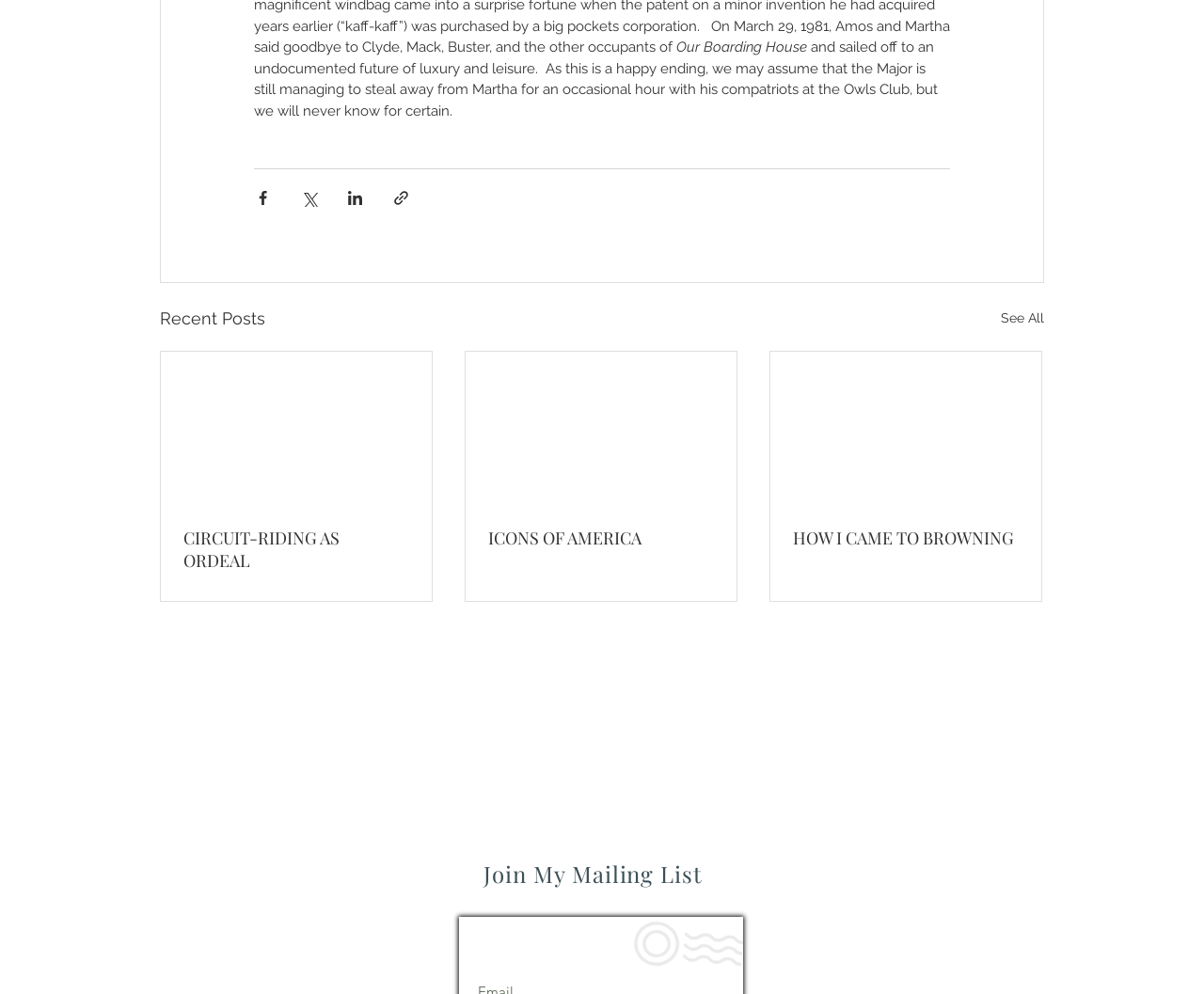Based on the image, please respond to the question with as much detail as possible:
What is the title of the last article?

The title of the last article can be found by looking at the link element with the text 'HOW I CAME TO BROWNING' at the bottom of the webpage.